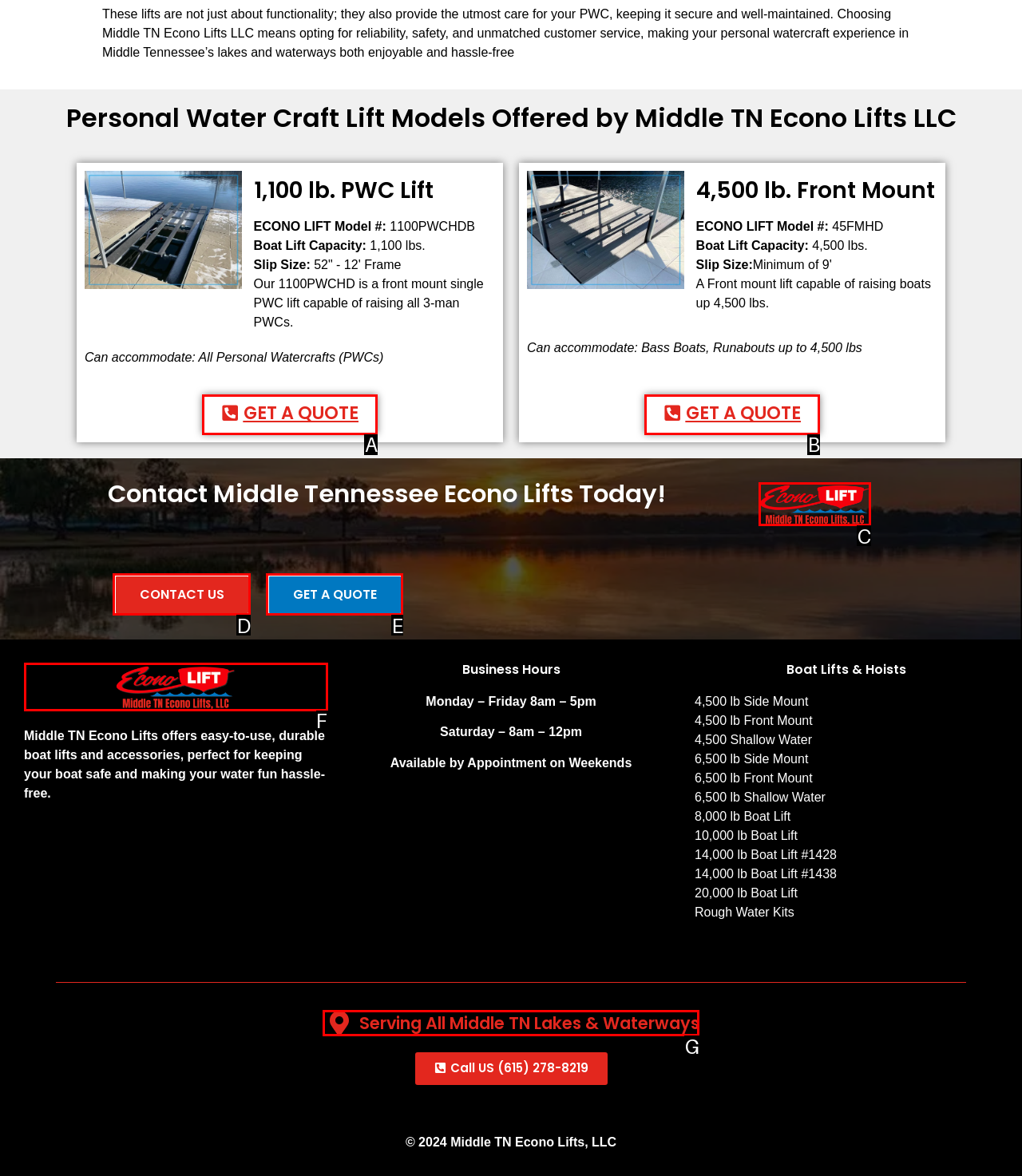Select the HTML element that corresponds to the description: Get a Quote
Reply with the letter of the correct option from the given choices.

A